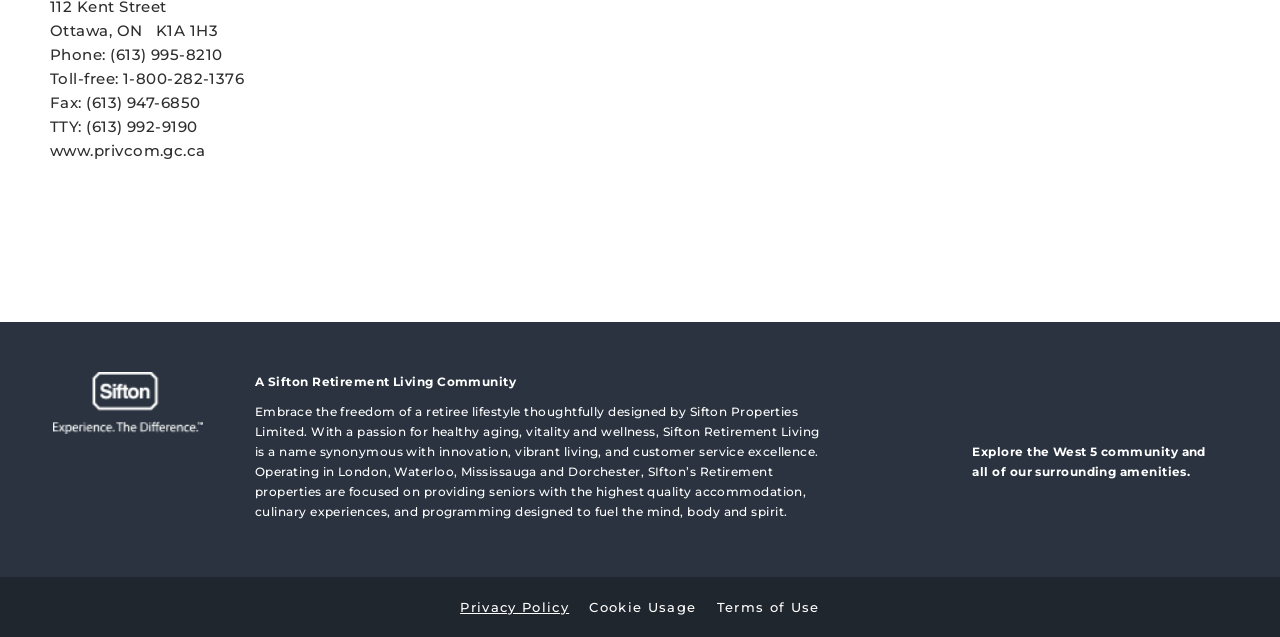Given the element description, predict the bounding box coordinates in the format (top-left x, top-left y, bottom-right x, bottom-right y), using floating point numbers between 0 and 1: FashionWindows Network

None